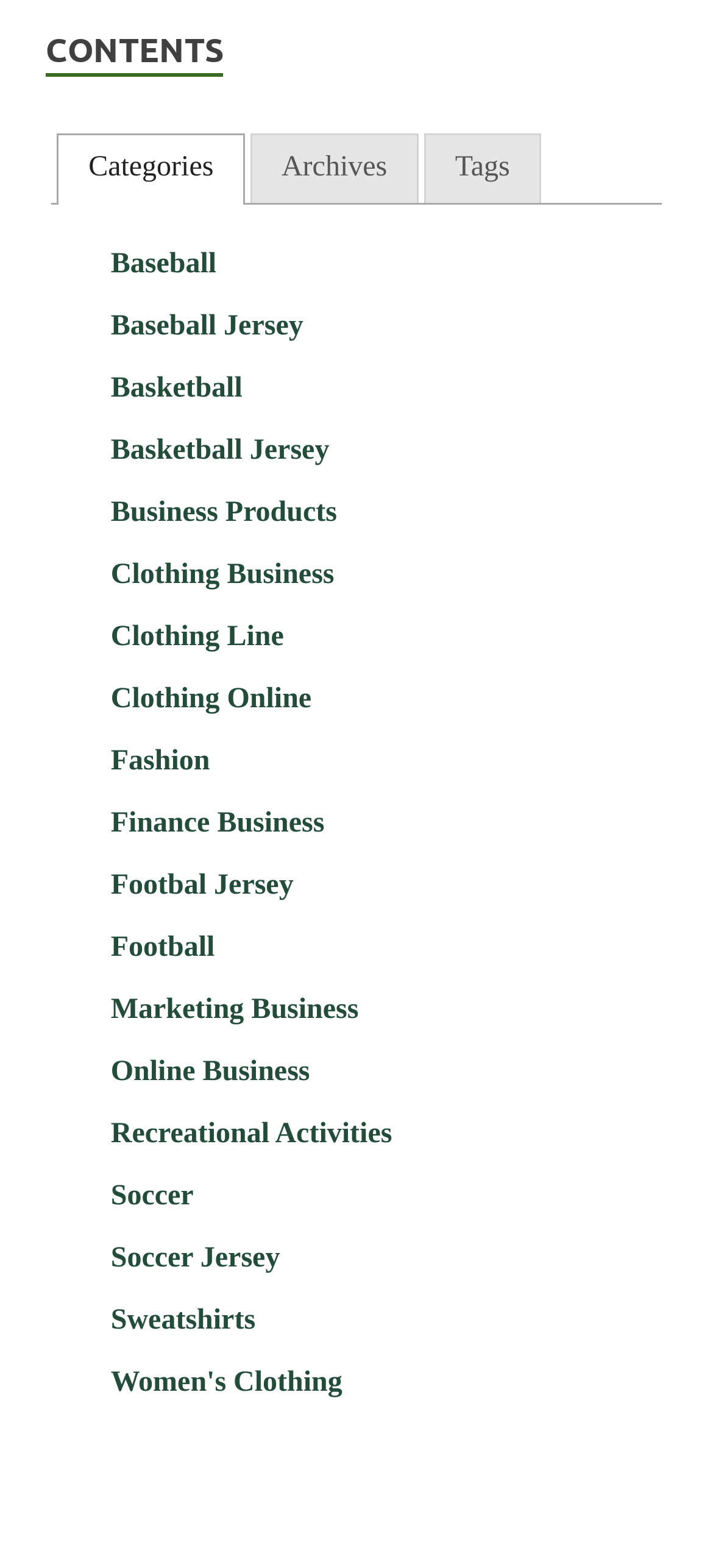Answer the question below in one word or phrase:
How many tabs are in the tablist?

3